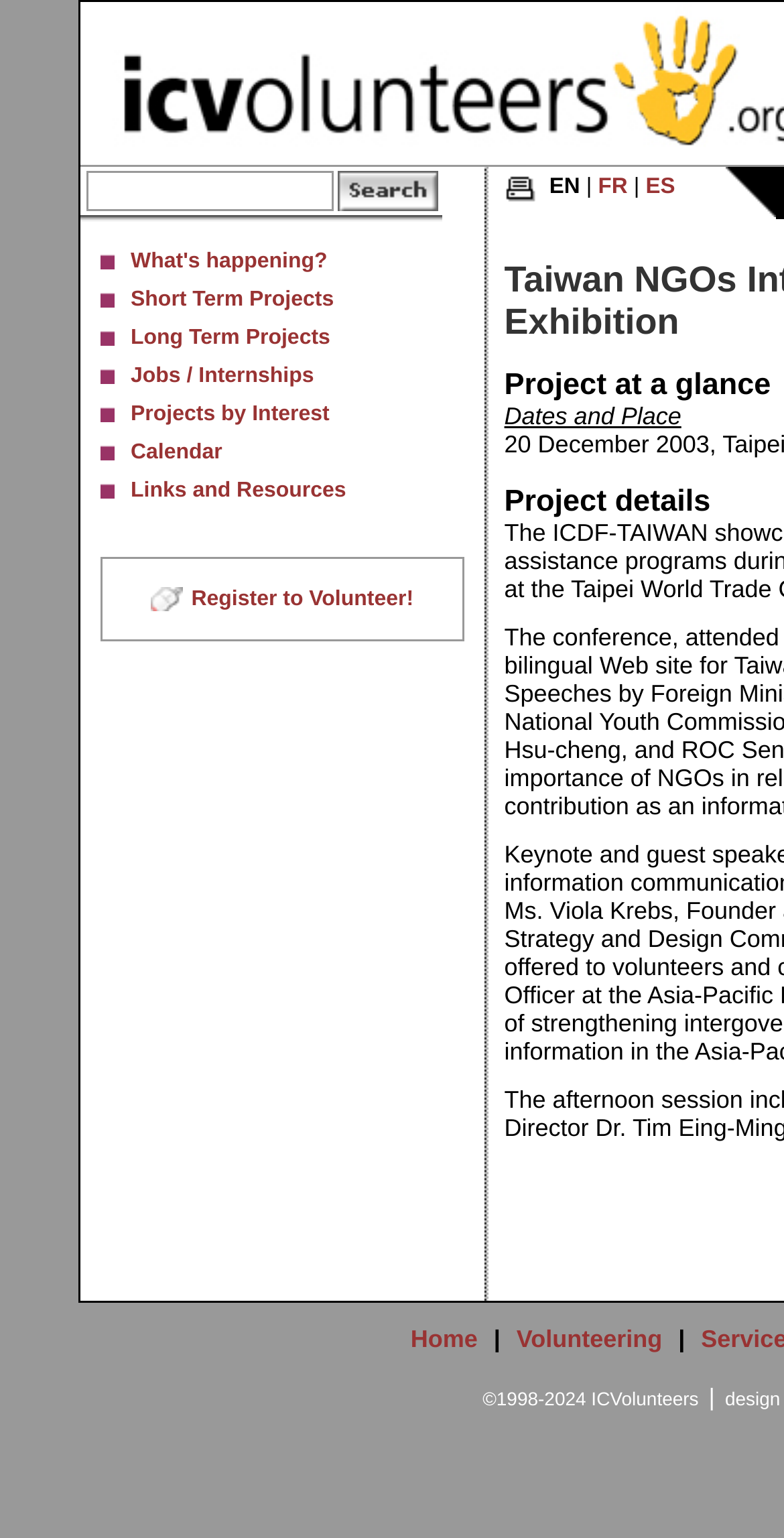Pinpoint the bounding box coordinates of the clickable element to carry out the following instruction: "View Short Term Projects."

[0.167, 0.187, 0.426, 0.203]